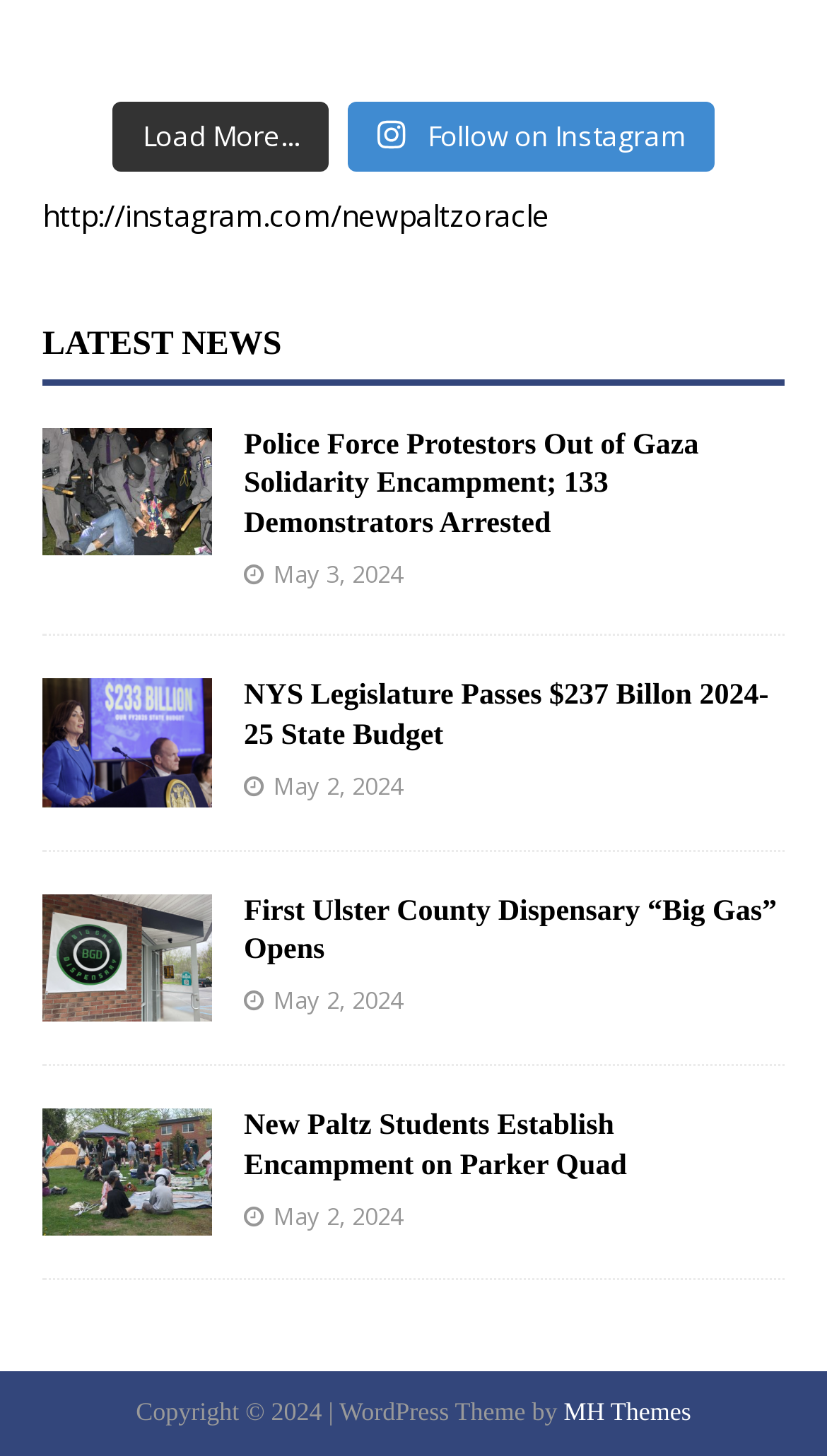Please locate the bounding box coordinates of the element that should be clicked to complete the given instruction: "Load more news".

[0.137, 0.069, 0.399, 0.118]